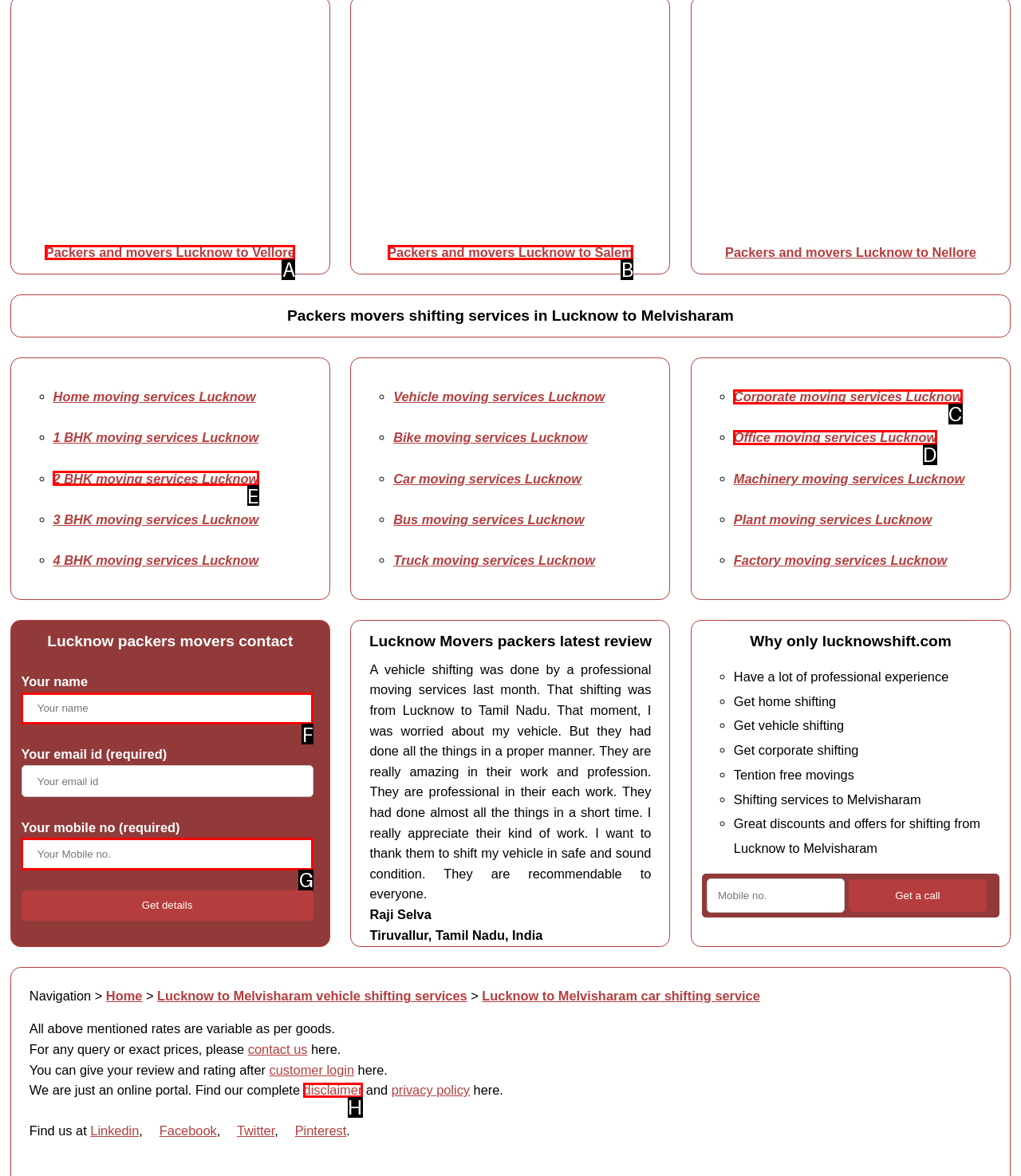Please indicate which HTML element should be clicked to fulfill the following task: Enter your name in the input field. Provide the letter of the selected option.

F